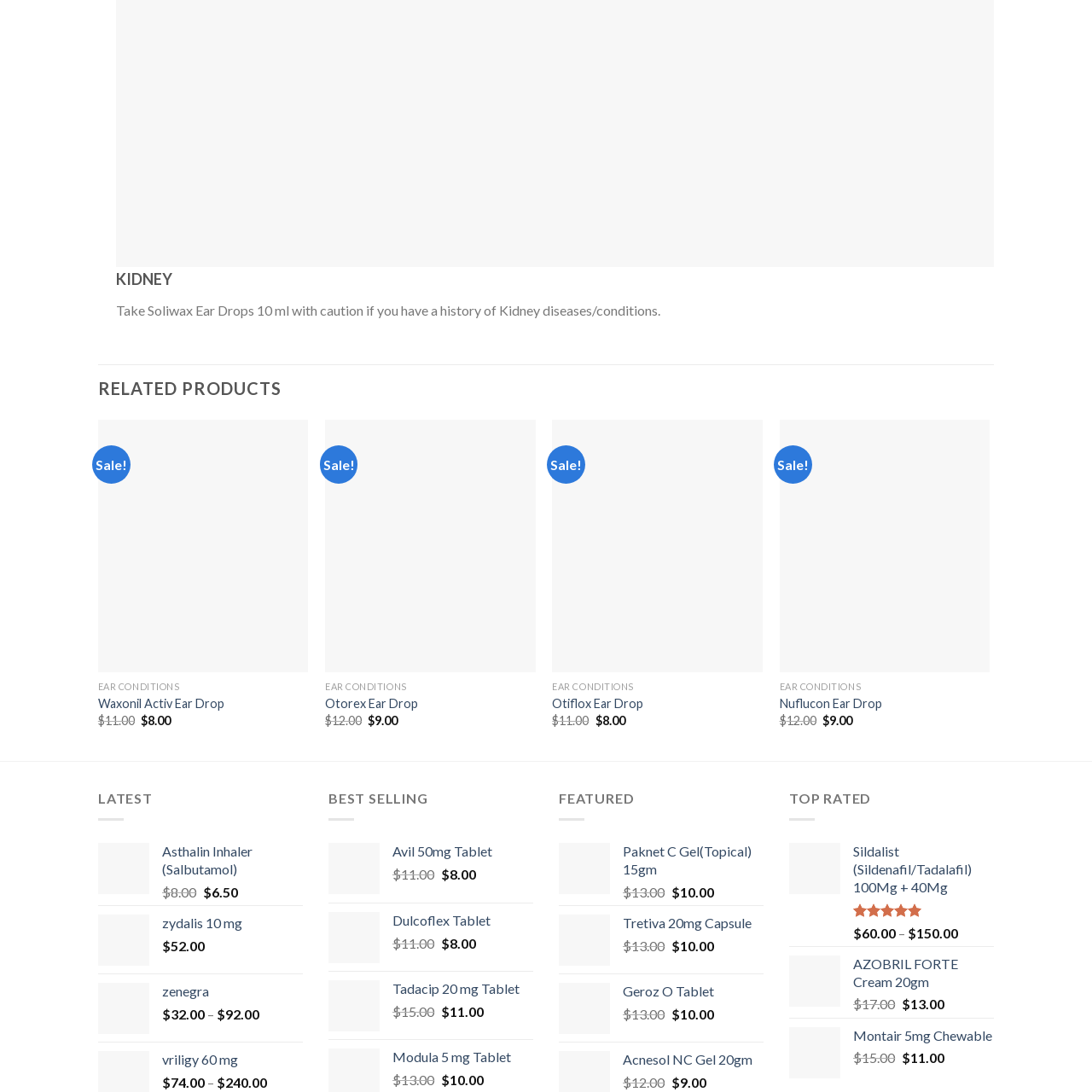Examine the portion within the green circle, What health condition is cautioned about when using the ear drops? 
Reply succinctly with a single word or phrase.

kidney diseases